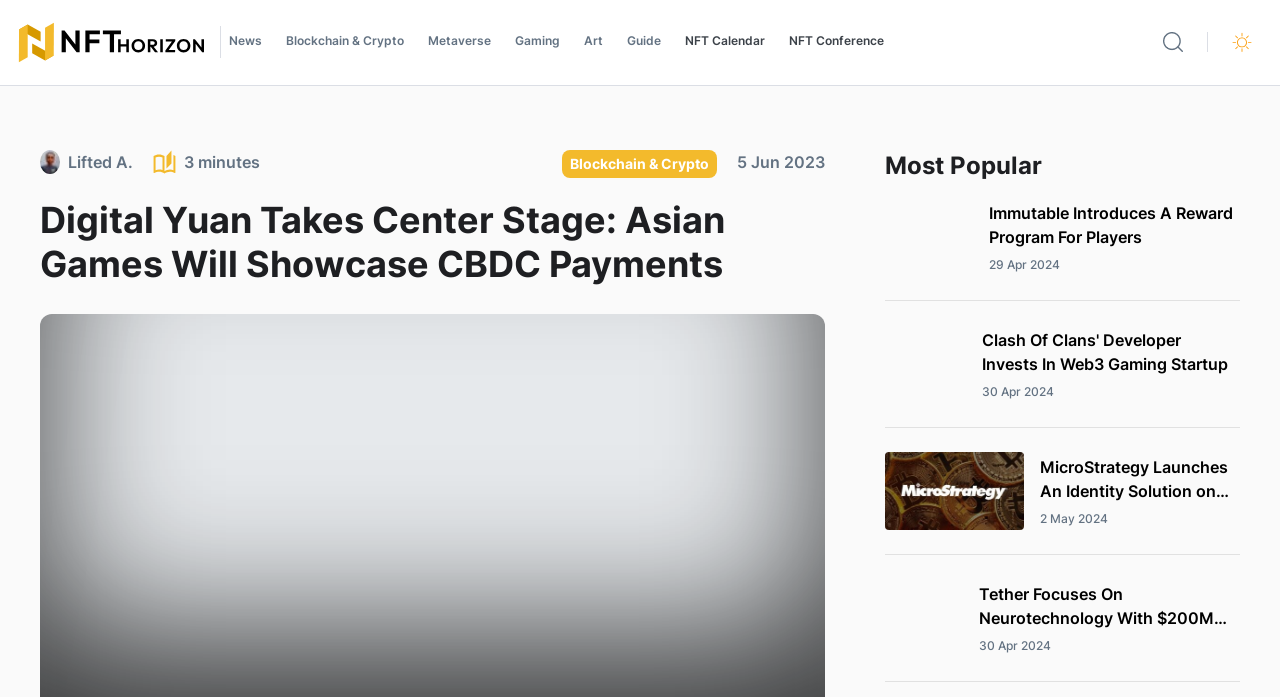Describe the entire webpage, focusing on both content and design.

The webpage appears to be a news article or blog post focused on blockchain and cryptocurrency, with a specific emphasis on the Asian Games and digital yuan payments. 

At the top of the page, there is a header section with several links to different categories, including "News", "Blockchain & Crypto", "Metaverse", "Gaming", "Art", "Guide", and "NFT Calendar". 

Below the header, there is a search box and a button on the top right corner. 

The main content of the page is divided into two sections. On the left side, there is a large header that reads "Digital Yuan Takes Center Stage: Asian Games Will Showcase CBDC Payments". Below this header, there are two links, one to "Lifted A." and another to "Blockchain & Crypto", accompanied by an image and a timestamp "3 minutes". 

On the right side, there is a section labeled "Most Popular" with four news articles or blog posts. Each post consists of an image, a title, and a timestamp. The titles of the posts are "Immutable Introduces A Reward Program For Players", "Clash Of Clans' Developer Invests In Web3 Gaming Startup", "MicroStrategy Launches An Identity Solution on Bitcoin", and "Tether Focuses On Neurotechnology With $200M Investment". The timestamps range from April 29, 2024, to May 2, 2024.